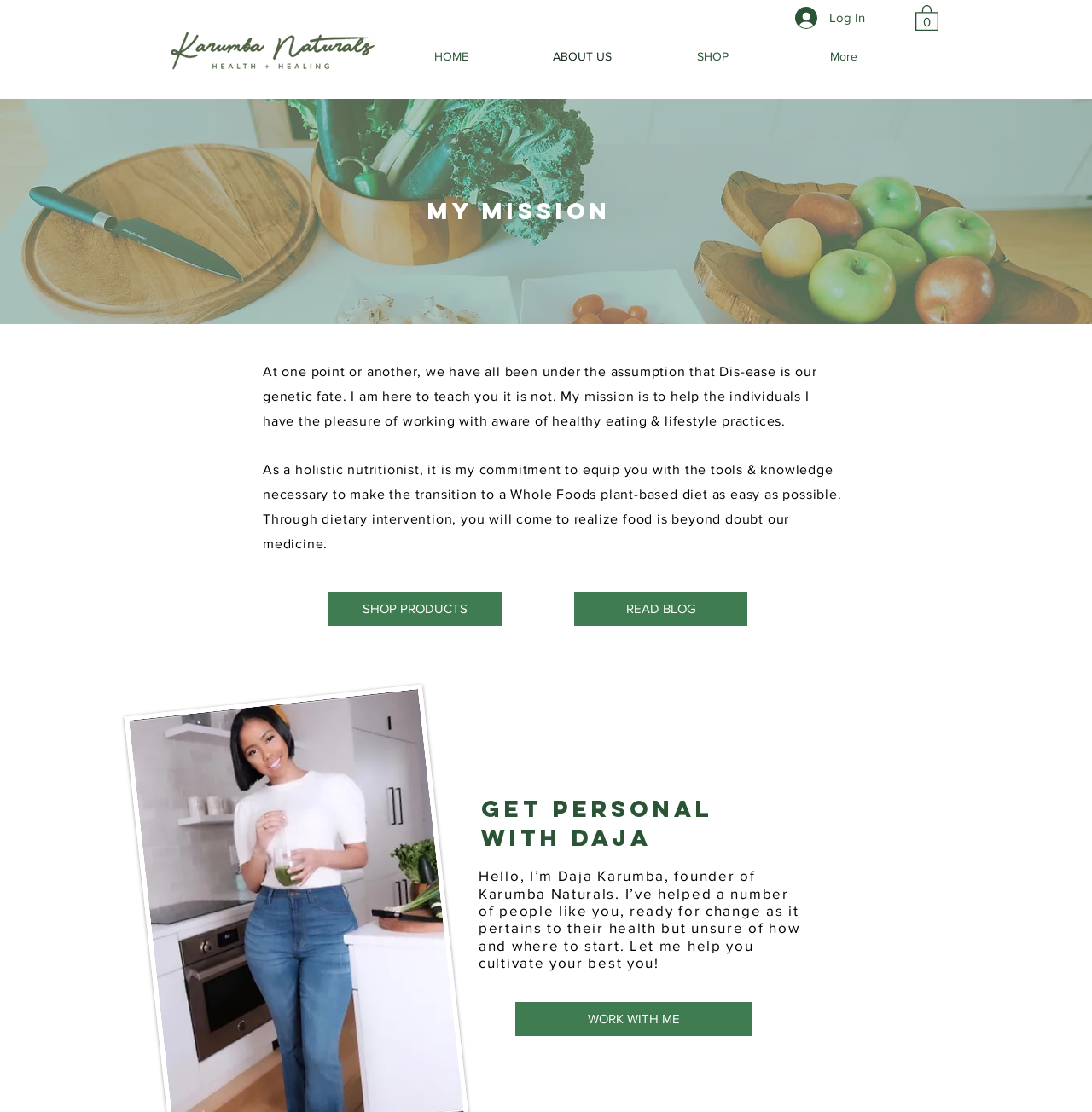Provide a brief response to the question below using a single word or phrase: 
What is the mission of the person behind Karumba Naturals?

To help individuals with healthy eating and lifestyle practices